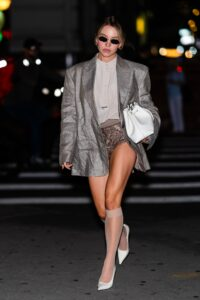Please answer the following question using a single word or phrase: 
What type of shoes is the actress wearing?

Heels